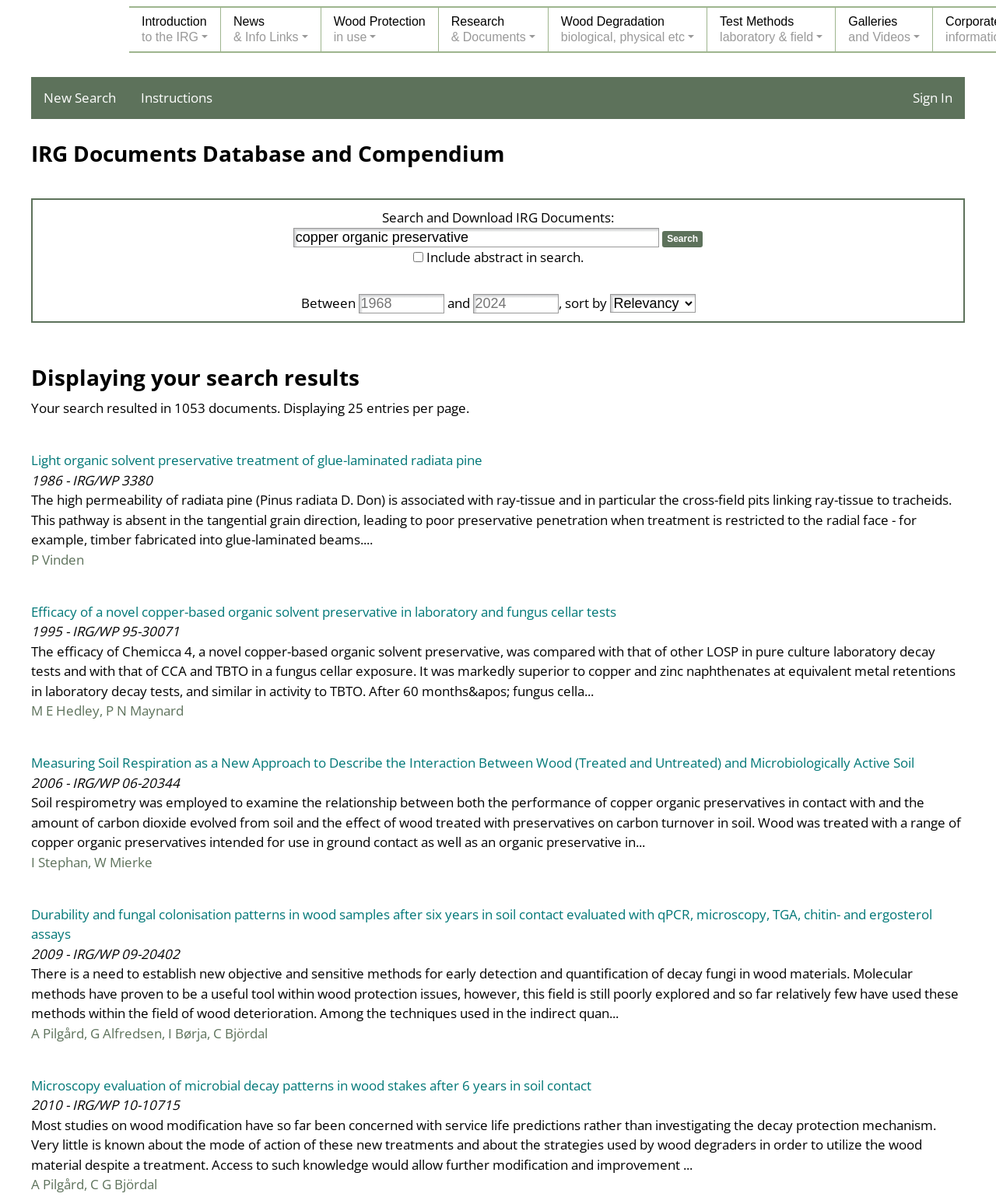Based on the image, provide a detailed and complete answer to the question: 
How many search results are displayed per page?

According to the static text on the webpage, 'Your search resulted in 1053 documents. Displaying 25 entries per page.', I can conclude that 25 search results are displayed per page.